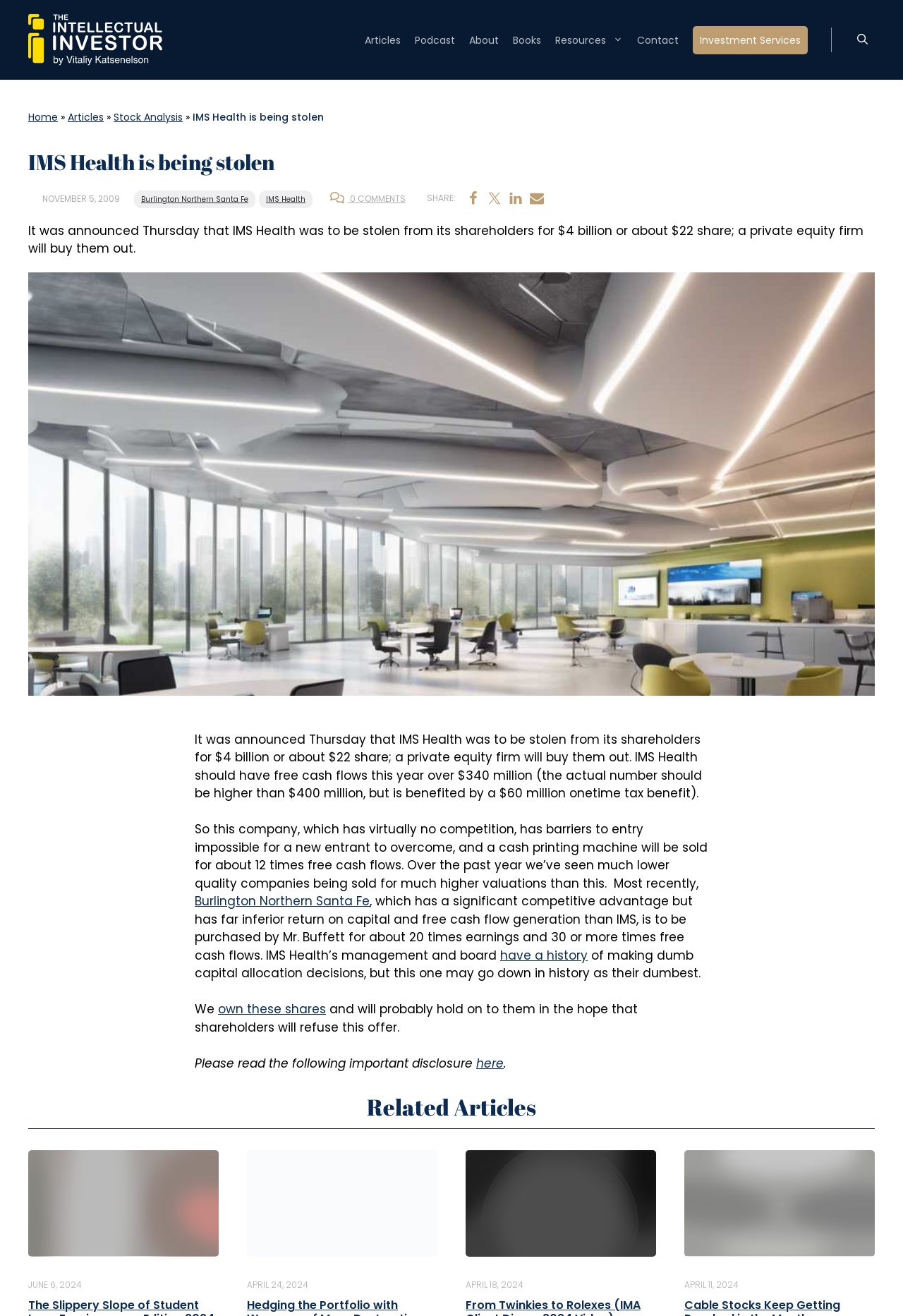Mark the bounding box of the element that matches the following description: "Home".

[0.031, 0.084, 0.064, 0.094]